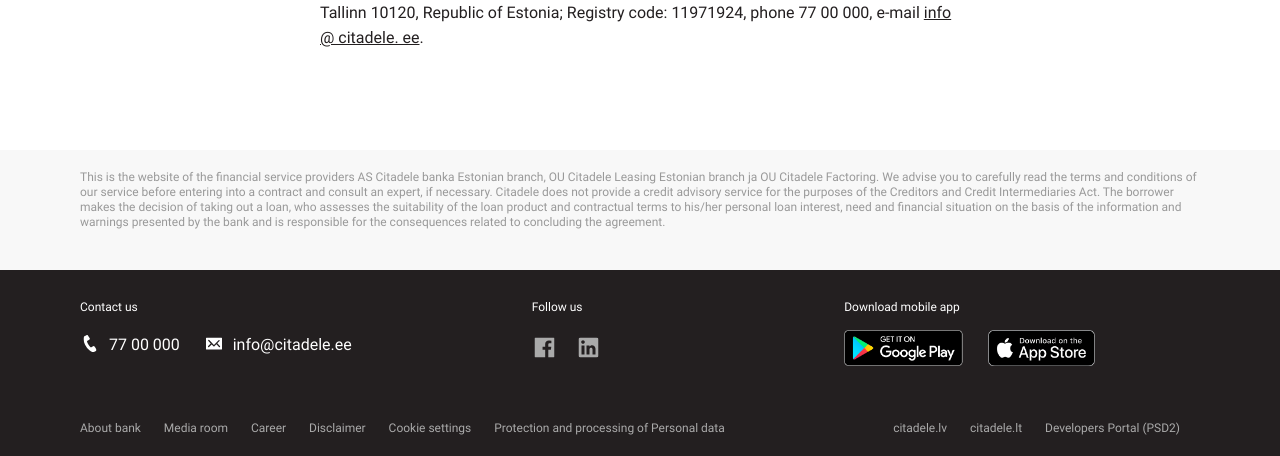Can you specify the bounding box coordinates of the area that needs to be clicked to fulfill the following instruction: "Follow us on Facebook"?

[0.415, 0.738, 0.435, 0.78]